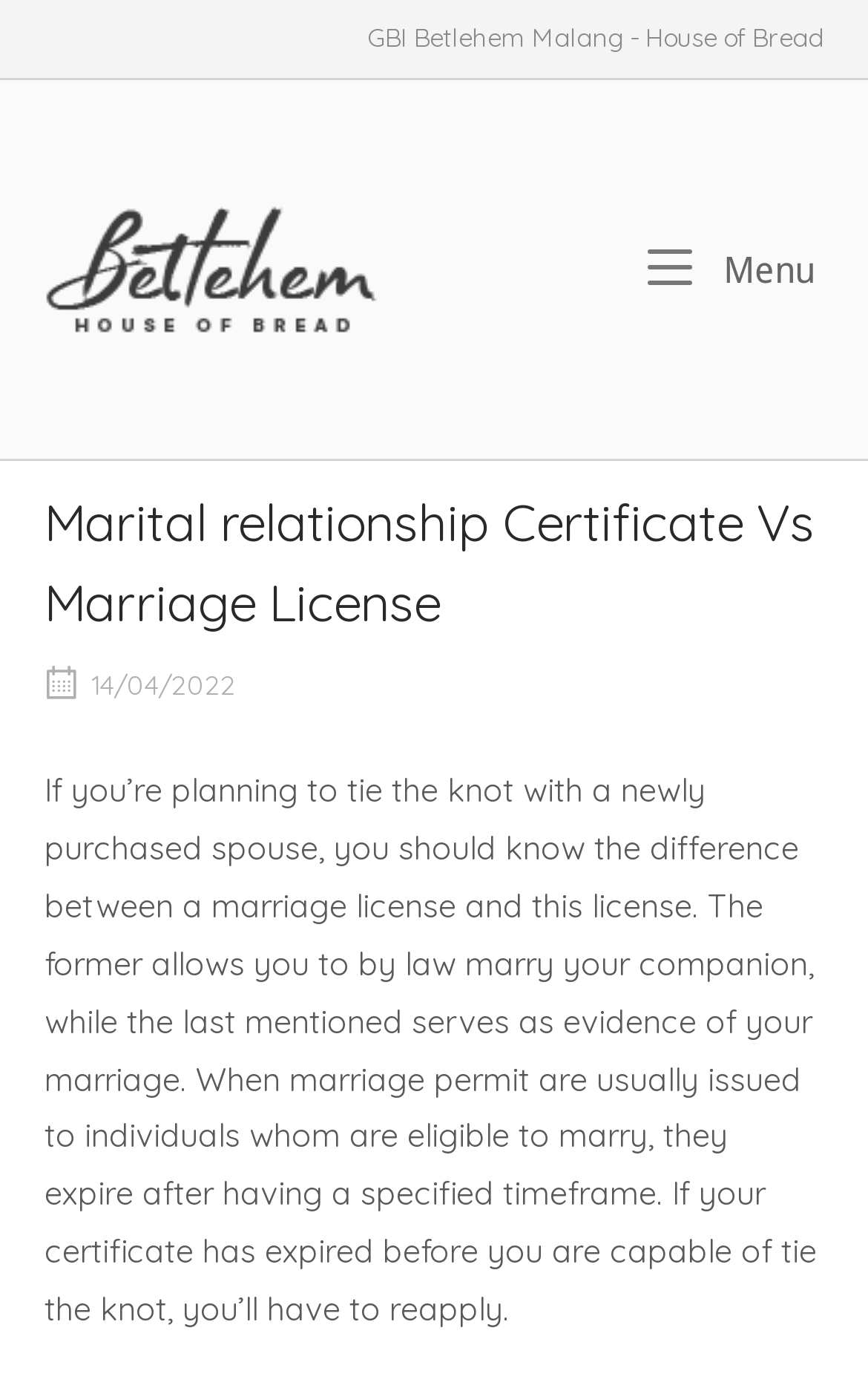Predict the bounding box of the UI element that fits this description: "14/04/2022".

[0.105, 0.481, 0.272, 0.505]